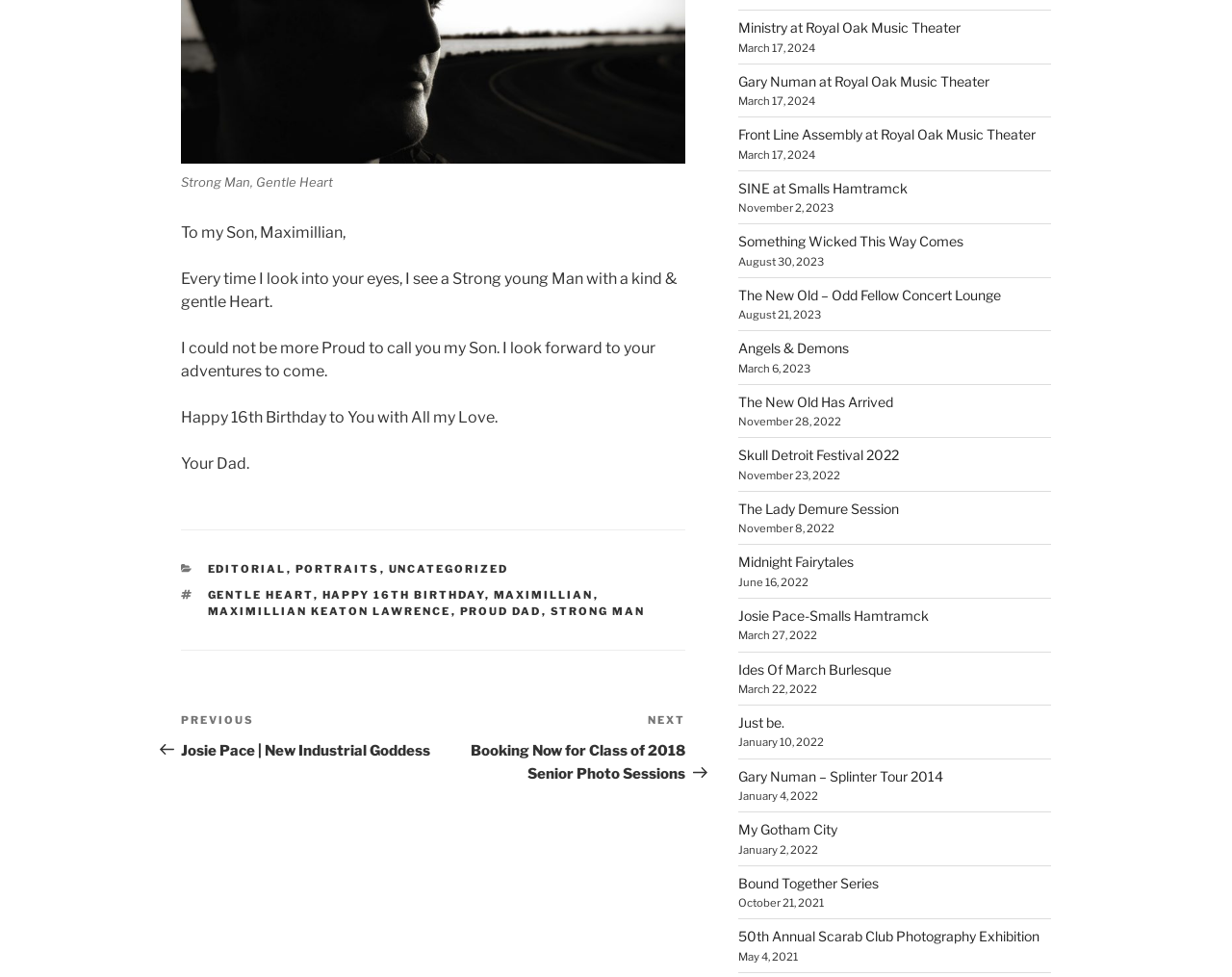What is the category of the post?
Your answer should be a single word or phrase derived from the screenshot.

EDITORIAL